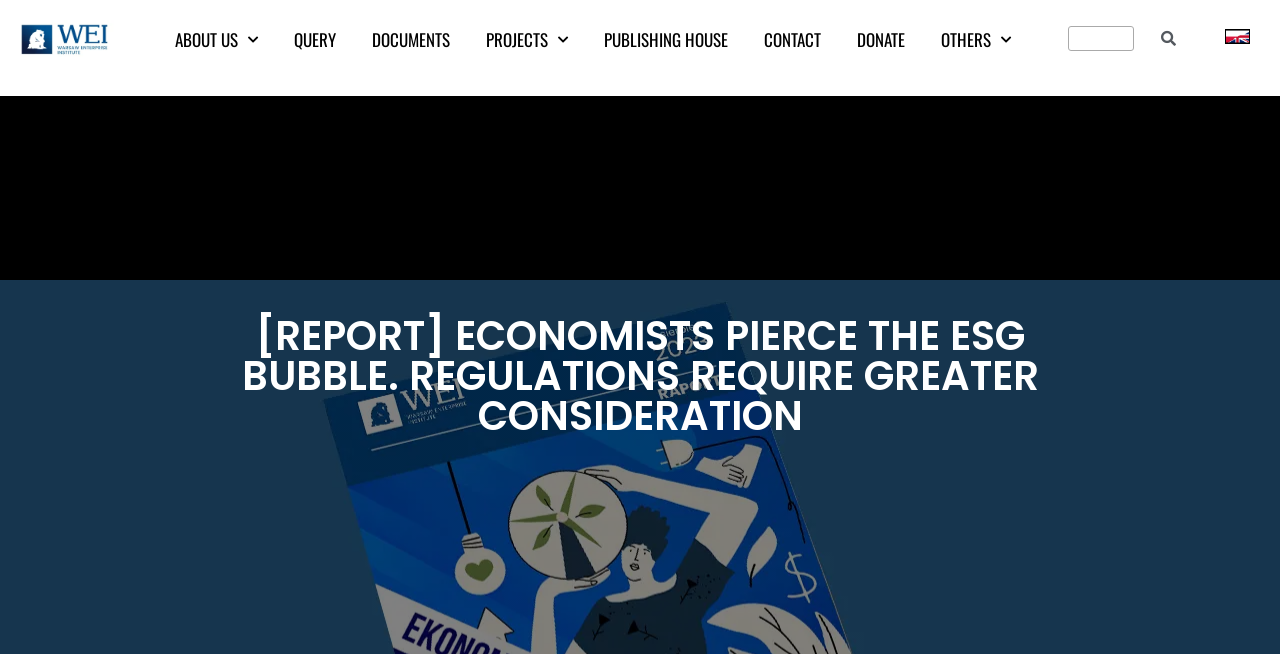Show the bounding box coordinates for the HTML element described as: "Publishing House".

[0.458, 0.026, 0.583, 0.096]